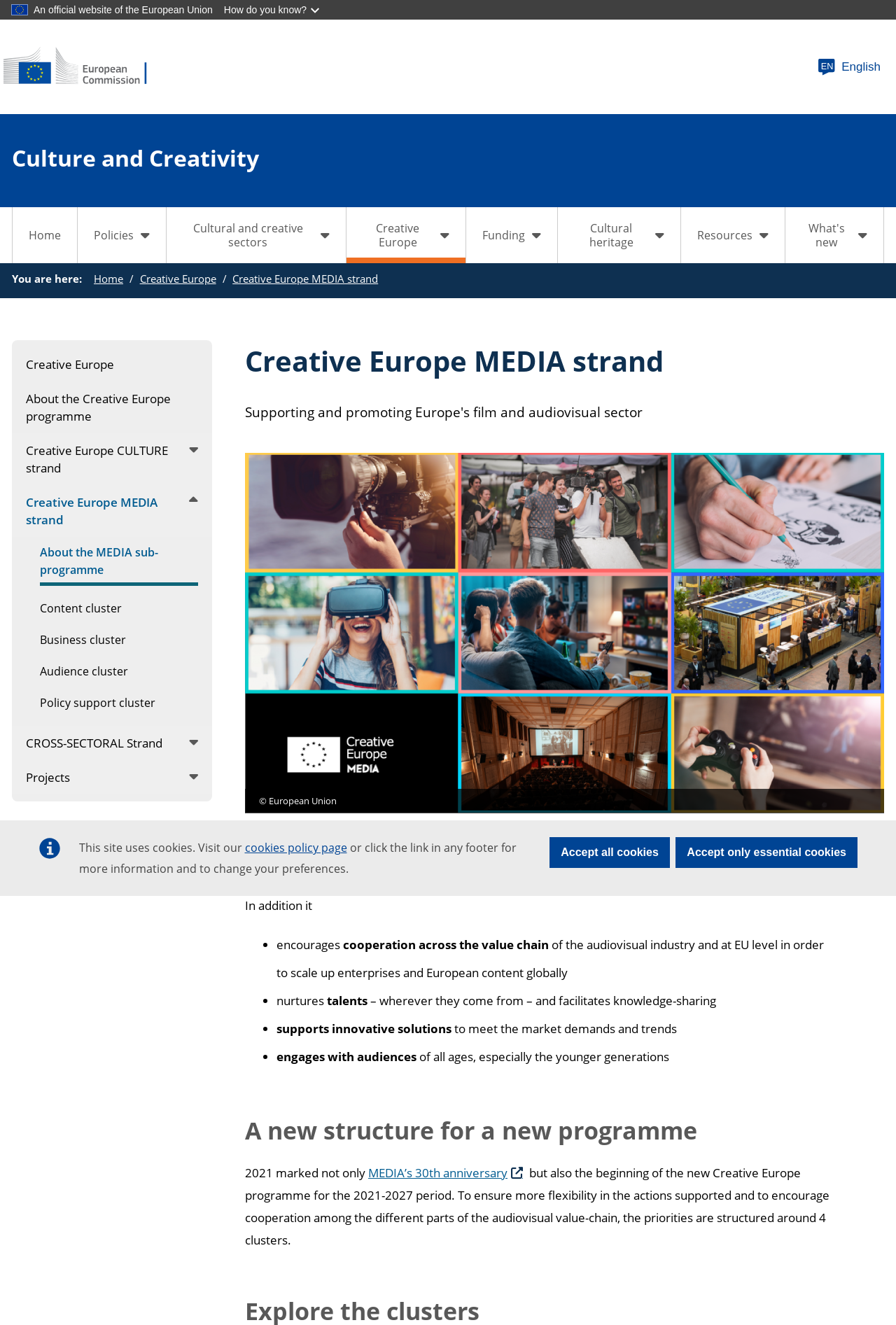Generate a comprehensive description of the contents of the webpage.

This webpage is about the Creative Europe MEDIA strand, a program that supports the European film and audiovisual industries. At the top of the page, there is a notification about cookies and a link to the cookies policy page. Below this, there is a link to skip to the main content.

The main content is divided into several sections. On the top left, there is a navigation menu with links to different sections, including Home, Policies, Cultural and creative sectors, Creative Europe, Funding, Cultural heritage, Resources, and What's new. Below this, there is a breadcrumb navigation showing the current location within the website.

The main section of the page is dedicated to the Creative Europe MEDIA strand. There is a heading with the title "Creative Europe MEDIA strand" and a figure with an image and a caption "© European Union". Below this, there is a paragraph of text describing the program's objectives, including supporting the development, distribution, and promotion of European works, encouraging cooperation across the value chain, nurturing talents, and supporting innovative solutions.

The page also features a list of bullet points highlighting the program's key activities, including encouraging cooperation, nurturing talents, supporting innovative solutions, and engaging with audiences. Below this, there is another heading "A new structure for a new programme" and a paragraph of text describing the changes to the program for the 2021-2027 period.

Throughout the page, there are several links to other sections of the website, including links to specific programs, policies, and resources. The page also features several images, including a visual representation of the Creative Europe Media strand 2023.